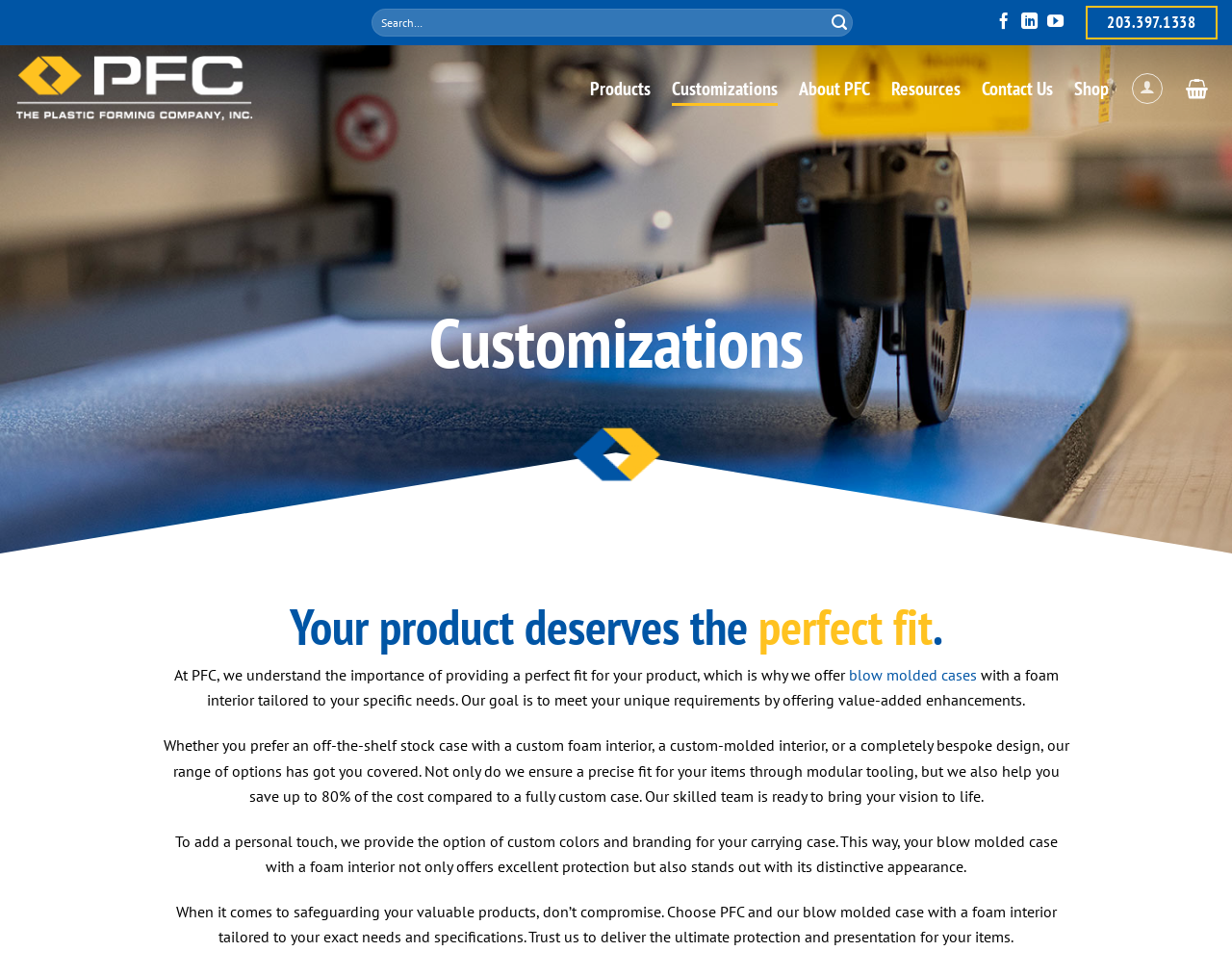Specify the bounding box coordinates of the element's area that should be clicked to execute the given instruction: "Search for a product". The coordinates should be four float numbers between 0 and 1, i.e., [left, top, right, bottom].

[0.302, 0.008, 0.693, 0.038]